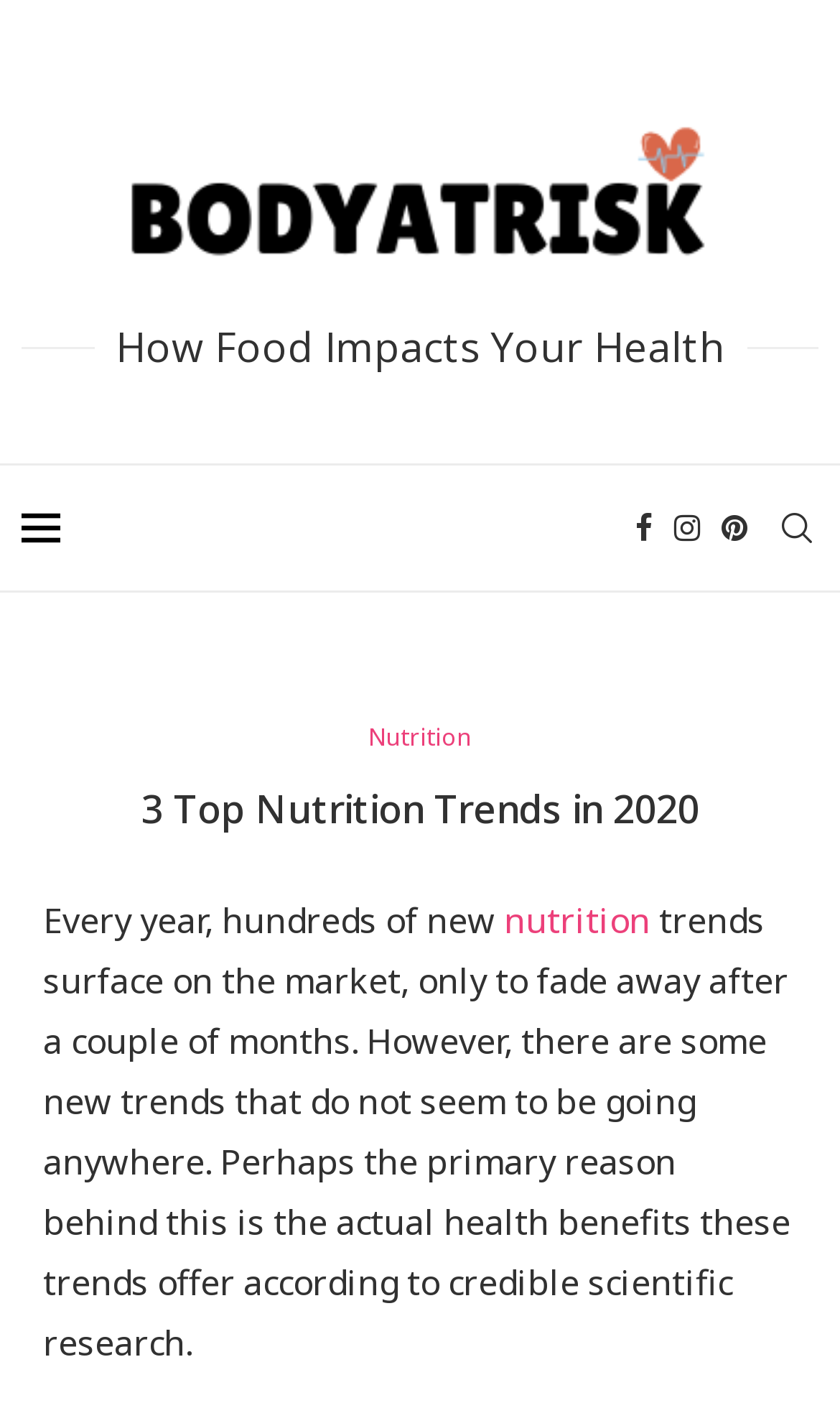Identify the bounding box of the UI component described as: "Nutrition".

[0.438, 0.513, 0.562, 0.533]